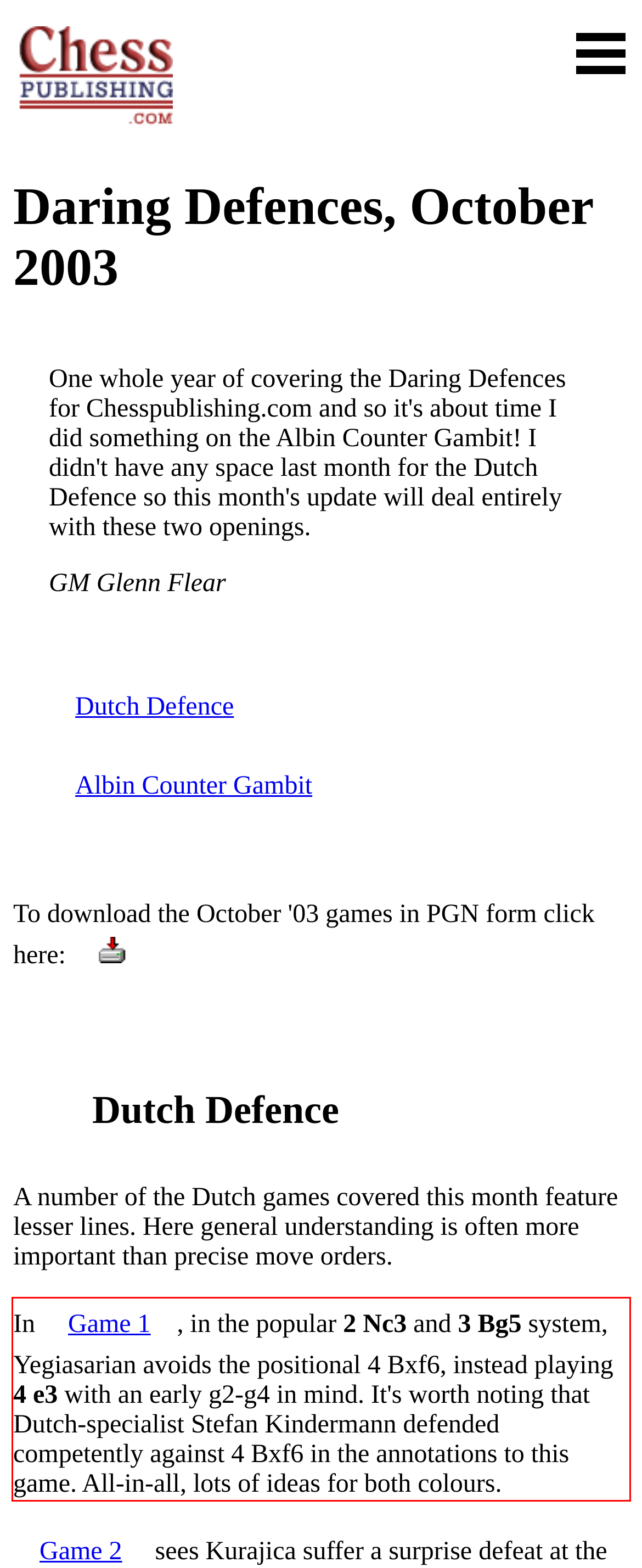You are given a screenshot of a webpage with a UI element highlighted by a red bounding box. Please perform OCR on the text content within this red bounding box.

In Game 1, in the popular 2 Nc3 and 3 Bg5 system, Yegiasarian avoids the positional 4 Bxf6, instead playing 4 e3 with an early g2-g4 in mind. It's worth noting that Dutch-specialist Stefan Kindermann defended competently against 4 Bxf6 in the annotations to this game. All-in-all, lots of ideas for both colours.